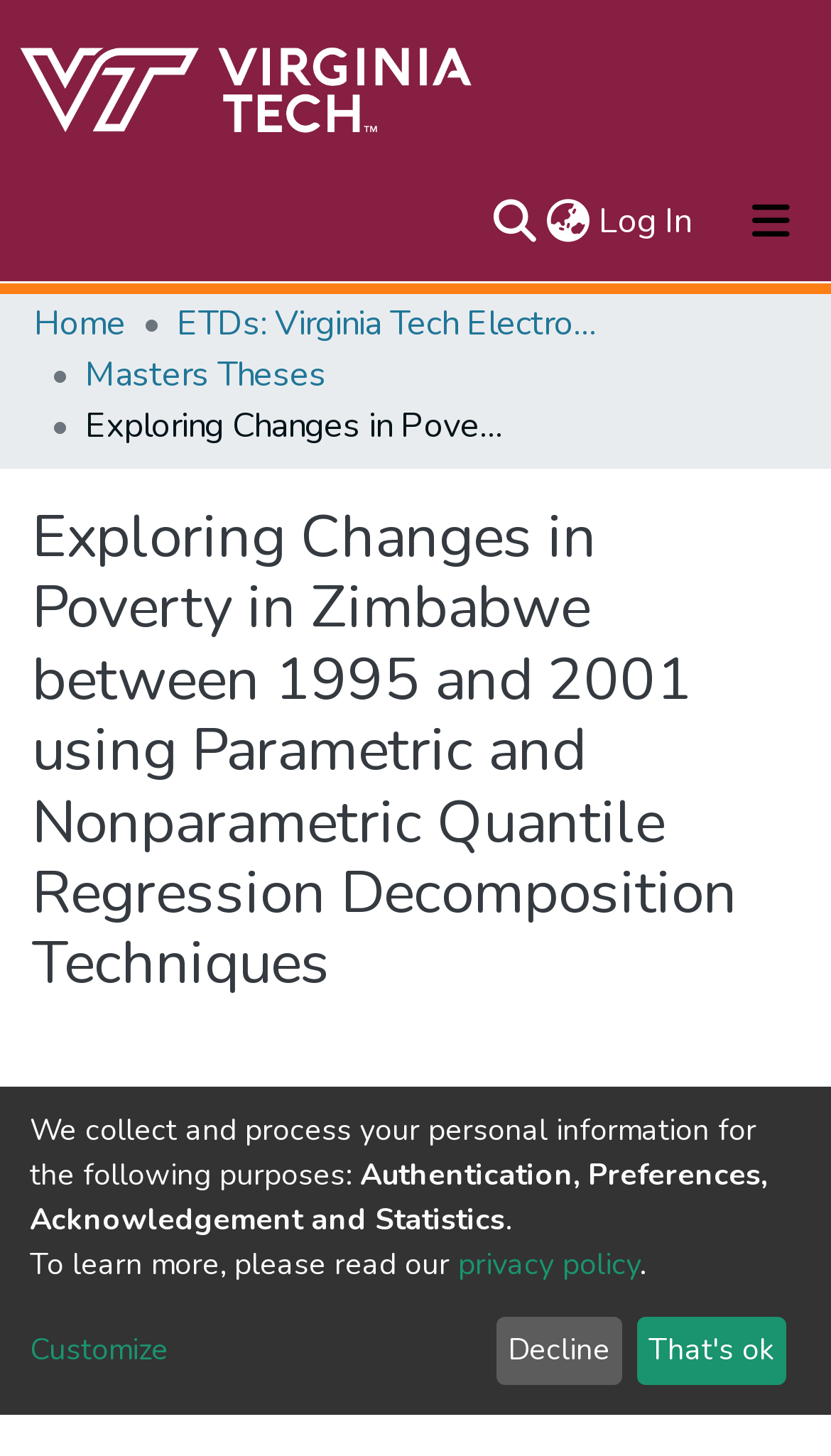Please find and give the text of the main heading on the webpage.

Exploring Changes in Poverty in Zimbabwe between 1995 and 2001 using Parametric and Nonparametric Quantile Regression Decomposition Techniques